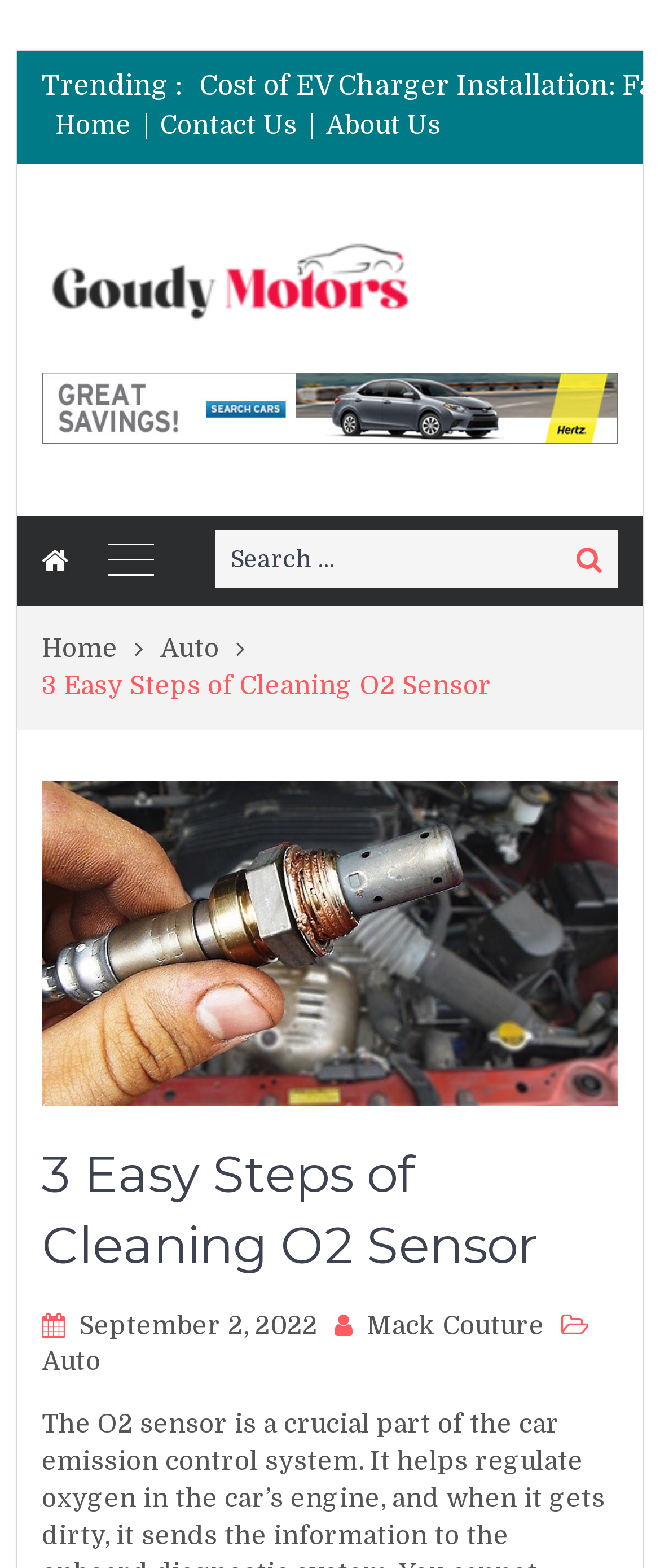Can you pinpoint the bounding box coordinates for the clickable element required for this instruction: "Visit the 'Authors' page"? The coordinates should be four float numbers between 0 and 1, i.e., [left, top, right, bottom].

None